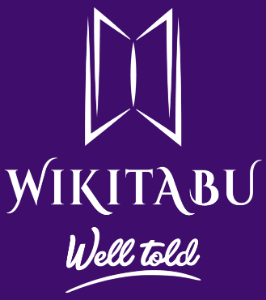What does the emblem resemble?
Your answer should be a single word or phrase derived from the screenshot.

Open book or stylized butterfly